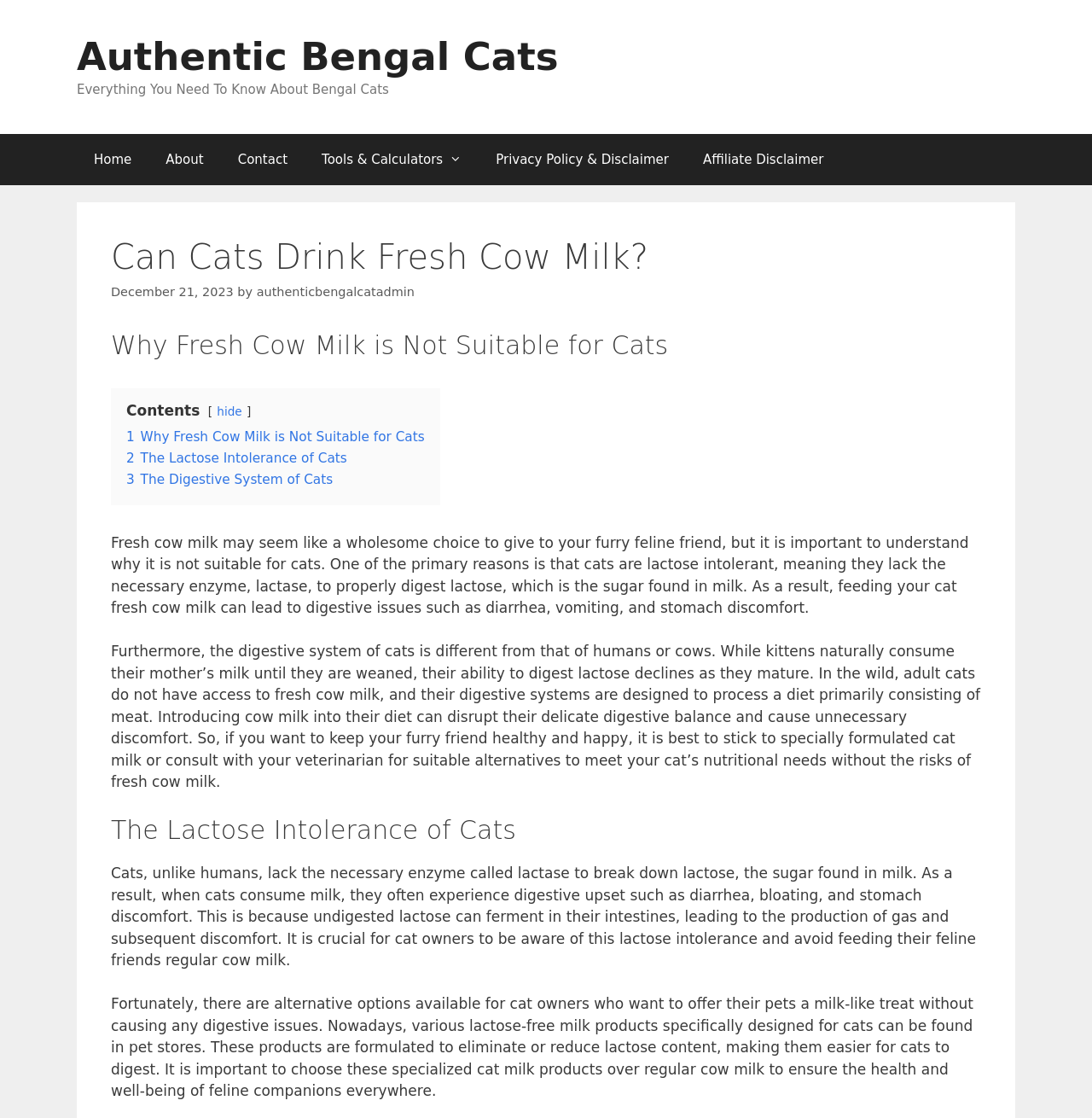What is the alternative to regular cow milk for cat owners?
Using the image as a reference, answer the question with a short word or phrase.

Lactose-free milk products